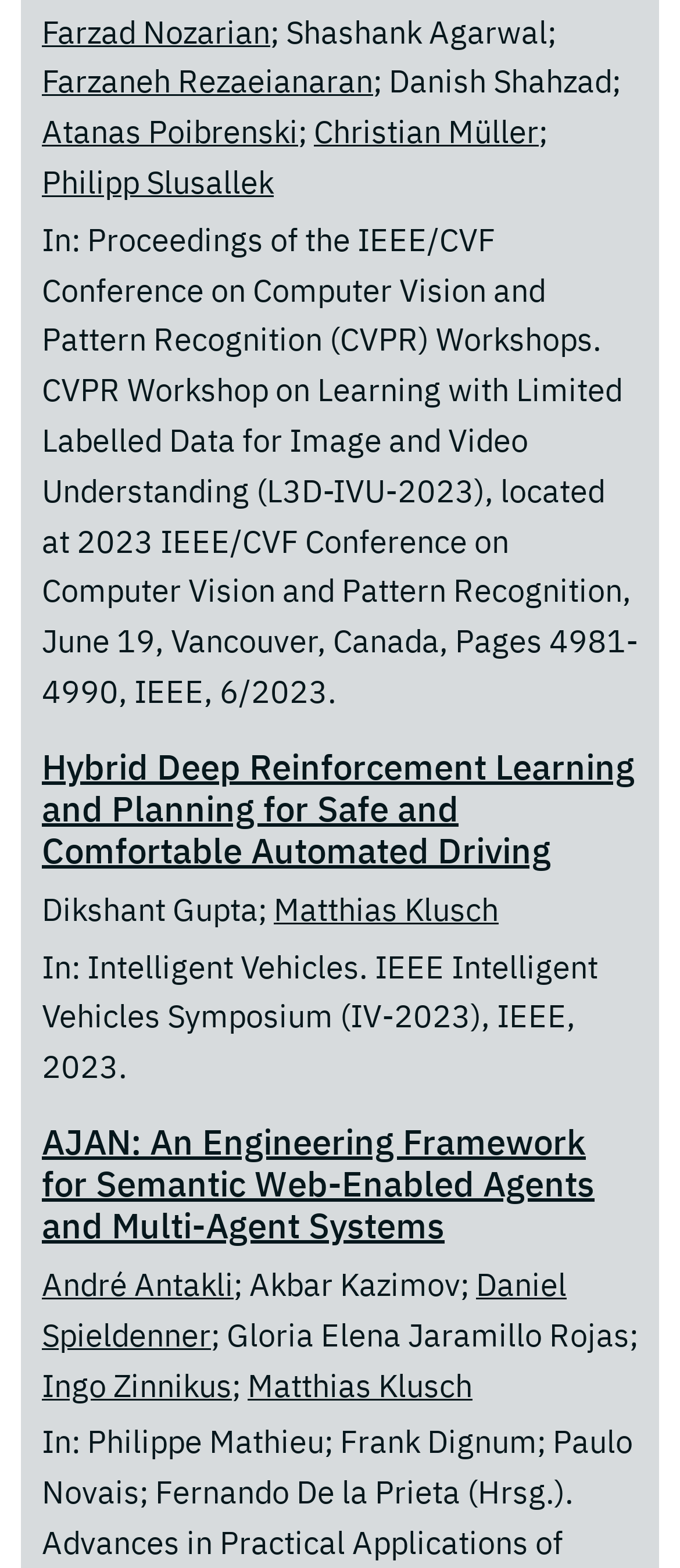Please locate the bounding box coordinates of the element that needs to be clicked to achieve the following instruction: "Read the paper Hybrid Deep Reinforcement Learning and Planning for Safe and Comfortable Automated Driving". The coordinates should be four float numbers between 0 and 1, i.e., [left, top, right, bottom].

[0.062, 0.474, 0.933, 0.557]